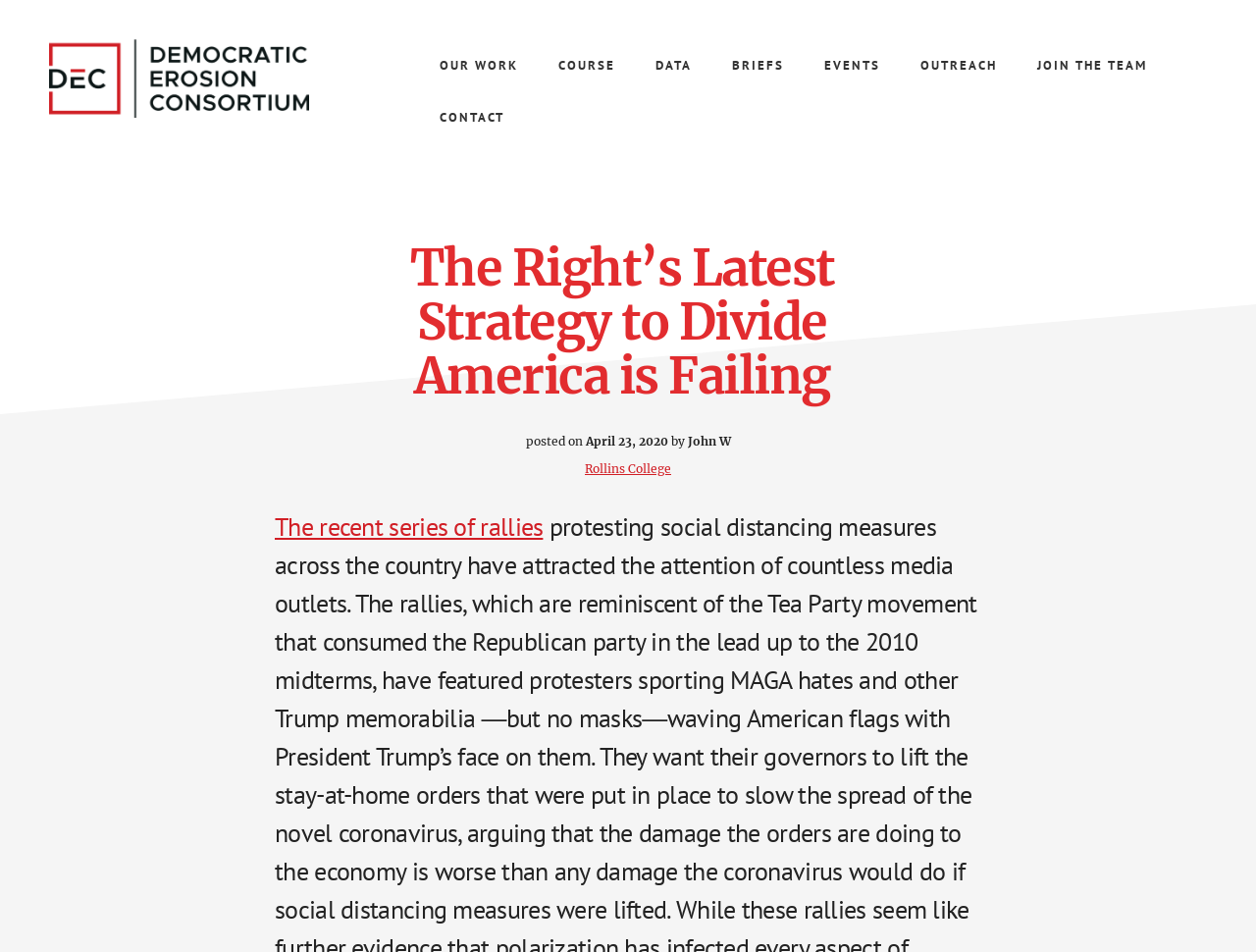What are the main navigation links?
Using the information from the image, answer the question thoroughly.

I found the answer by looking at the navigation section of the webpage, which is located below the top section. The main navigation links are listed horizontally, and they include OUR WORK, COURSE, DATA, BRIEFS, EVENTS, OUTREACH, JOIN THE TEAM, and CONTACT.